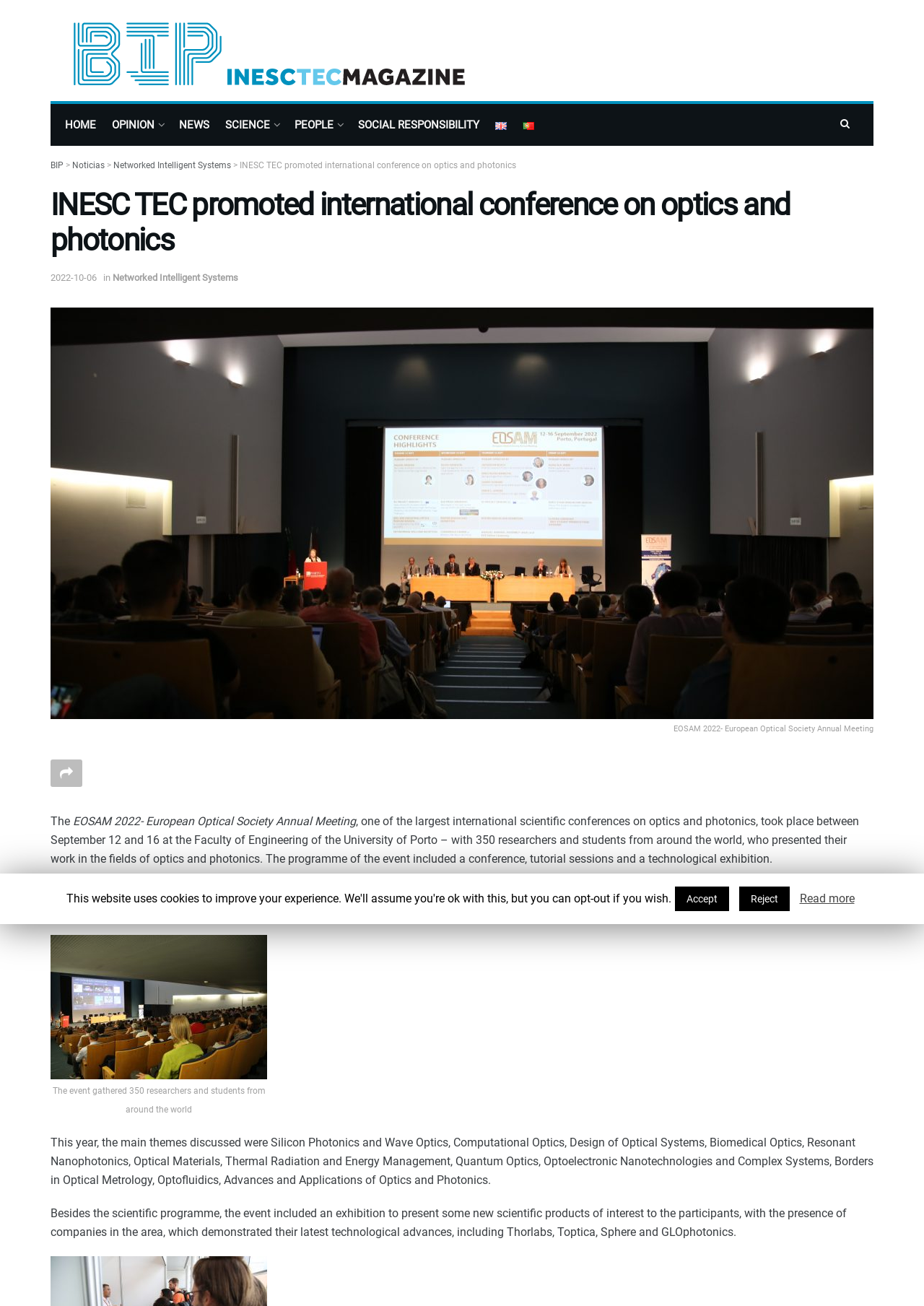Locate the bounding box coordinates of the element that should be clicked to fulfill the instruction: "View science section".

[0.244, 0.087, 0.302, 0.104]